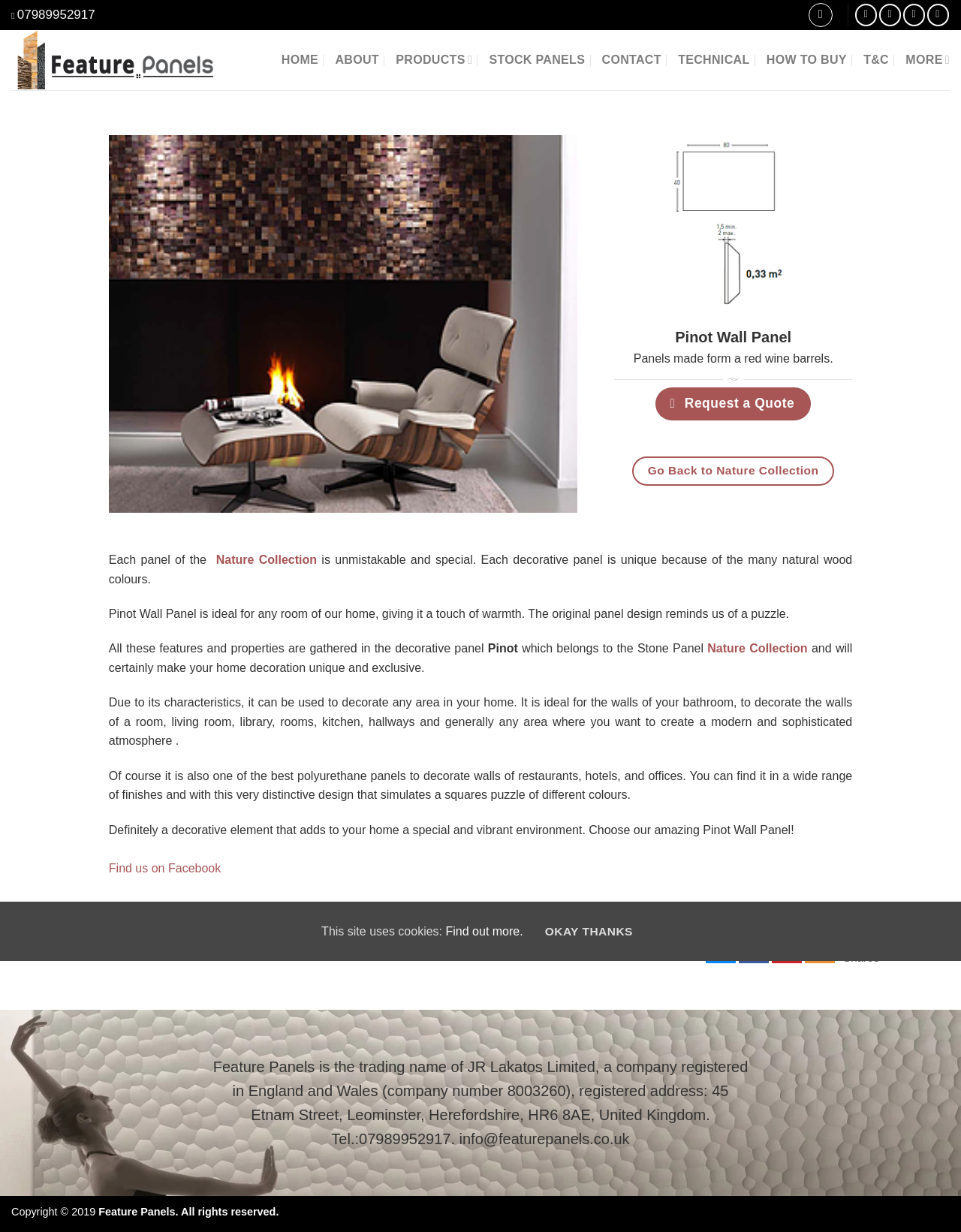Determine the bounding box coordinates of the region I should click to achieve the following instruction: "Click on the 'previous' button". Ensure the bounding box coordinates are four float numbers between 0 and 1, i.e., [left, top, right, bottom].

[0.117, 0.24, 0.145, 0.305]